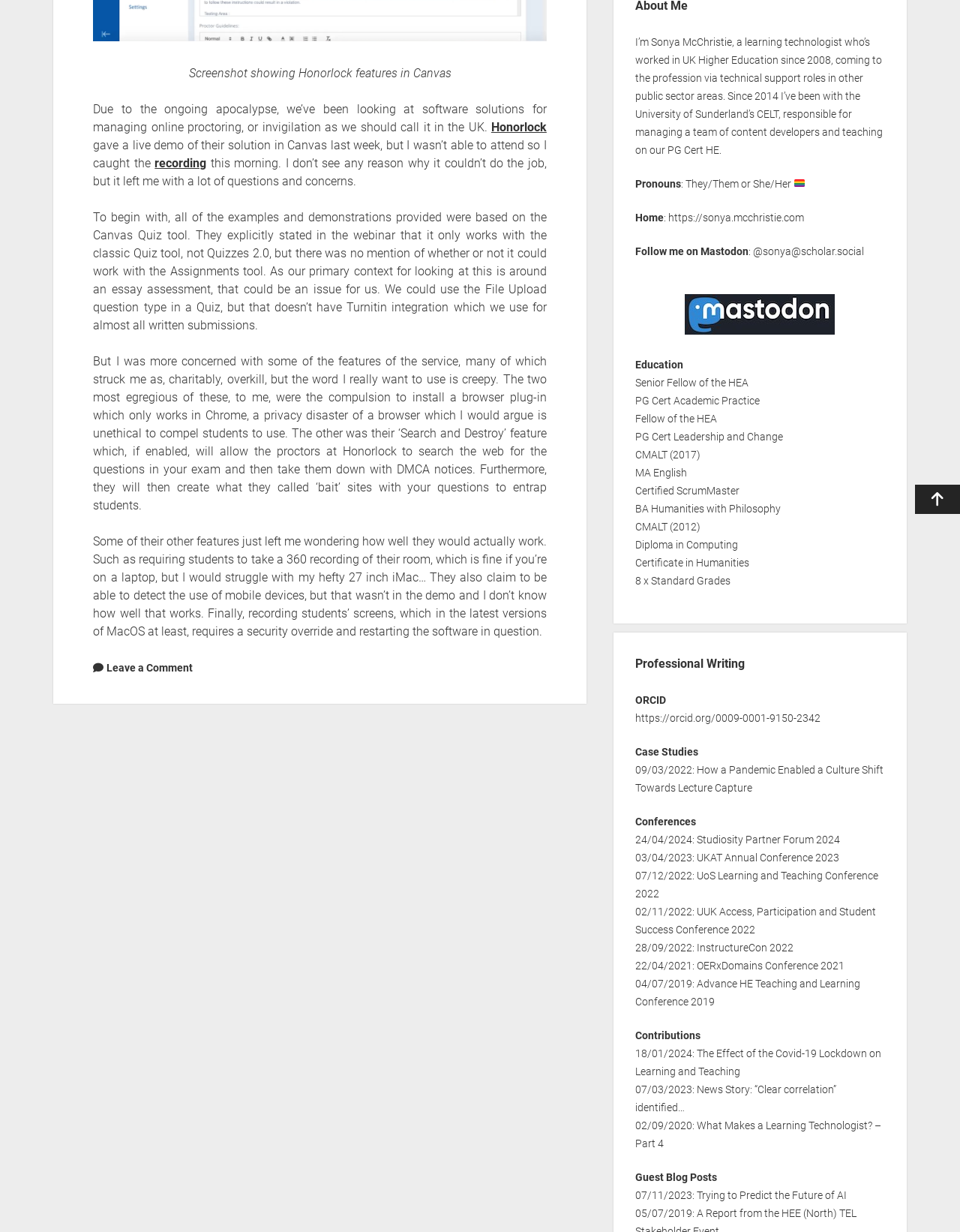Identify the bounding box for the described UI element. Provide the coordinates in (top-left x, top-left y, bottom-right x, bottom-right y) format with values ranging from 0 to 1: @sonya@scholar.social

[0.784, 0.198, 0.9, 0.208]